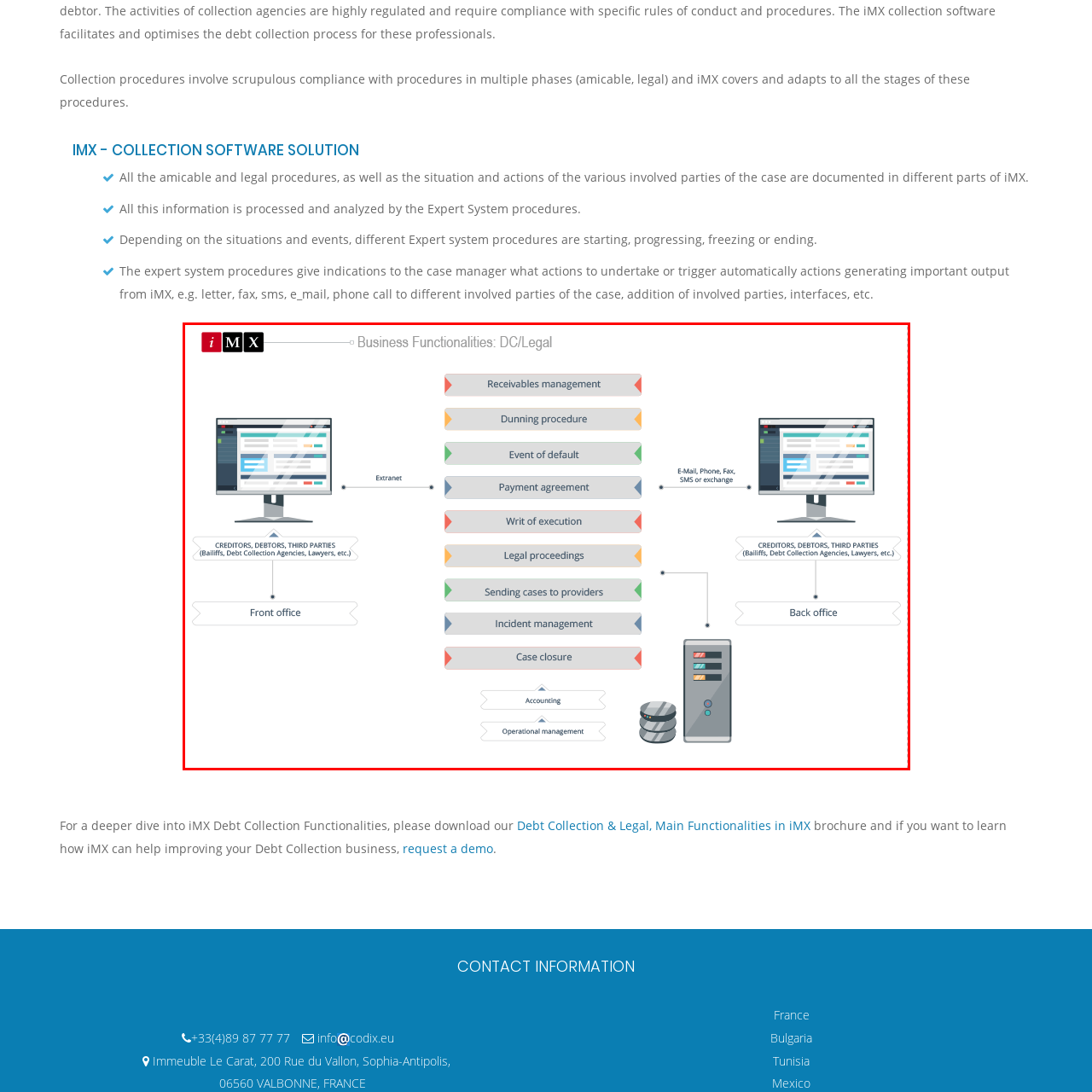Observe the image inside the red bounding box and answer briefly using a single word or phrase: What is the primary focus of the Back Office in the debt collection process?

Accounting and operational management